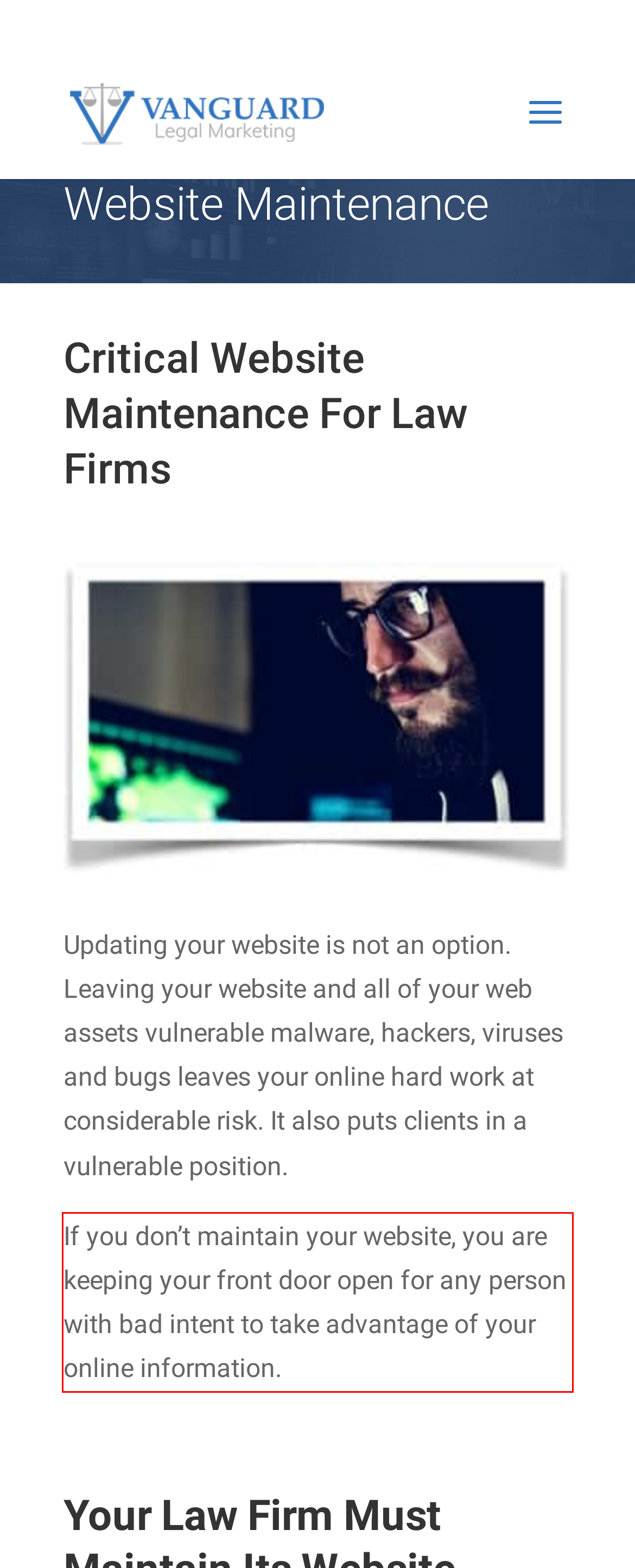From the provided screenshot, extract the text content that is enclosed within the red bounding box.

If you don’t maintain your website, you are keeping your front door open for any person with bad intent to take advantage of your online information.